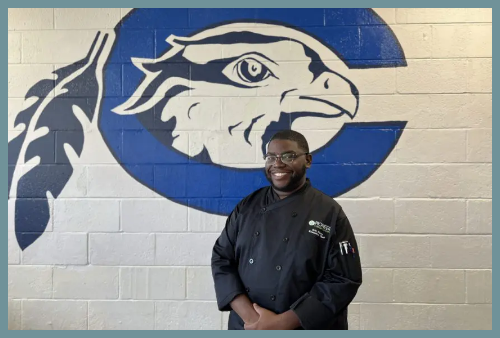What is the color of the mural in the background?
Examine the image closely and answer the question with as much detail as possible.

The caption describes the mural as being 'painted in bold blue', which indicates the vibrant color of the artwork behind Eric Carey.